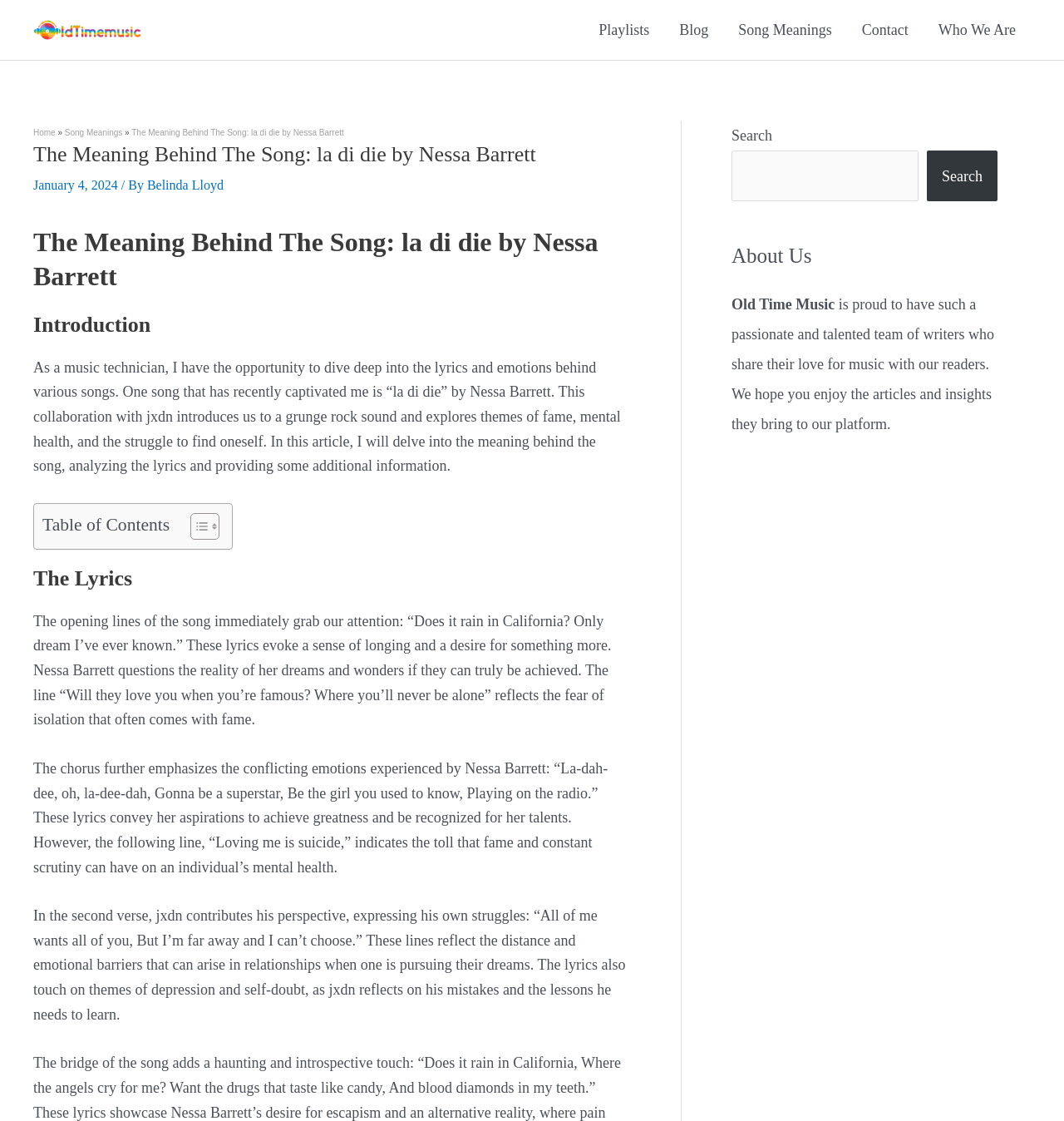Please identify the bounding box coordinates of the area that needs to be clicked to follow this instruction: "Go to Song Meanings".

[0.68, 0.0, 0.796, 0.053]